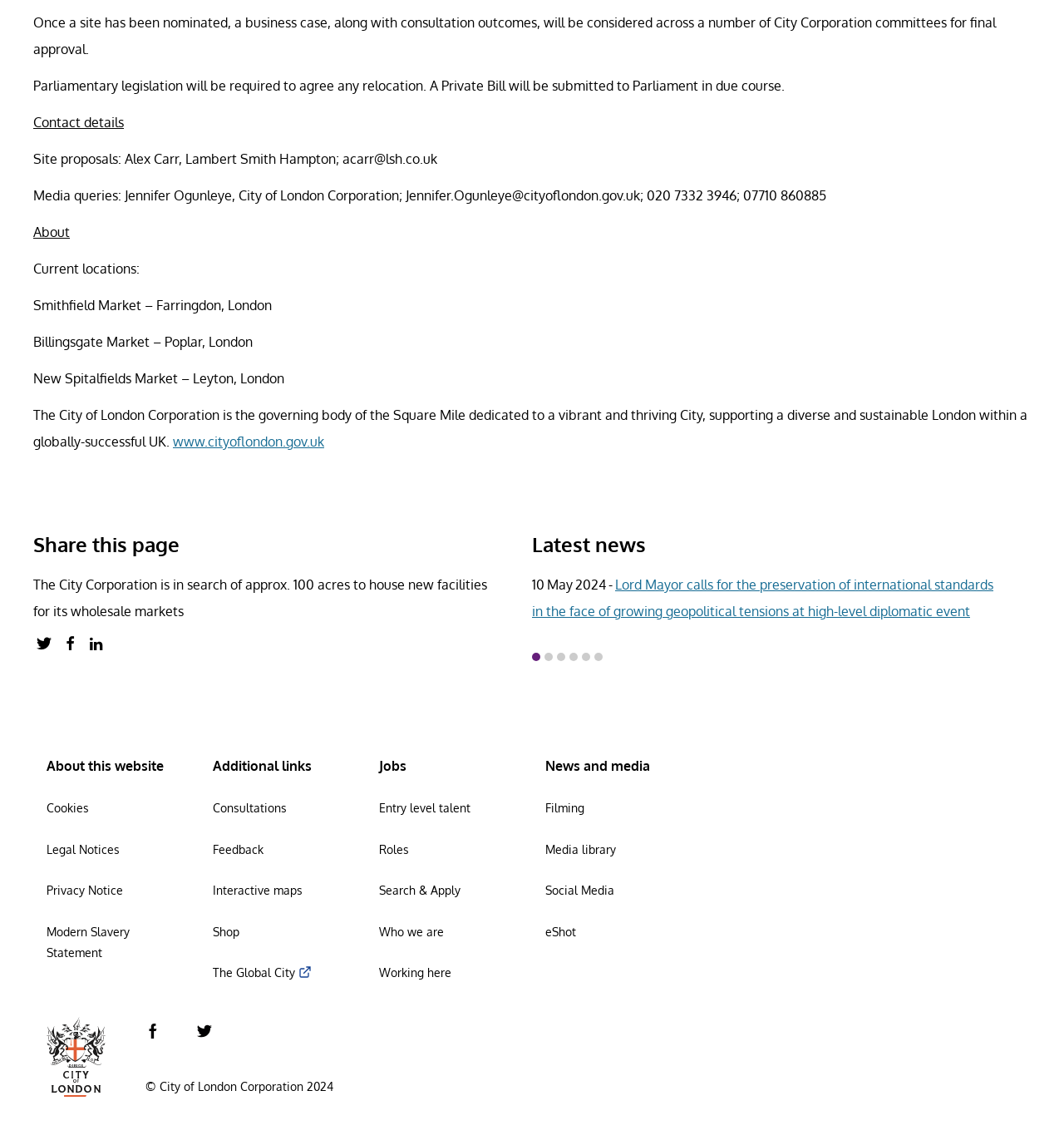How many acres of land is the City Corporation searching for?
Please provide a comprehensive answer to the question based on the webpage screenshot.

According to the StaticText element with OCR text 'The City Corporation is in search of approx. 100 acres to house new facilities for its wholesale markets', we can determine that the City Corporation is searching for approximately 100 acres of land.